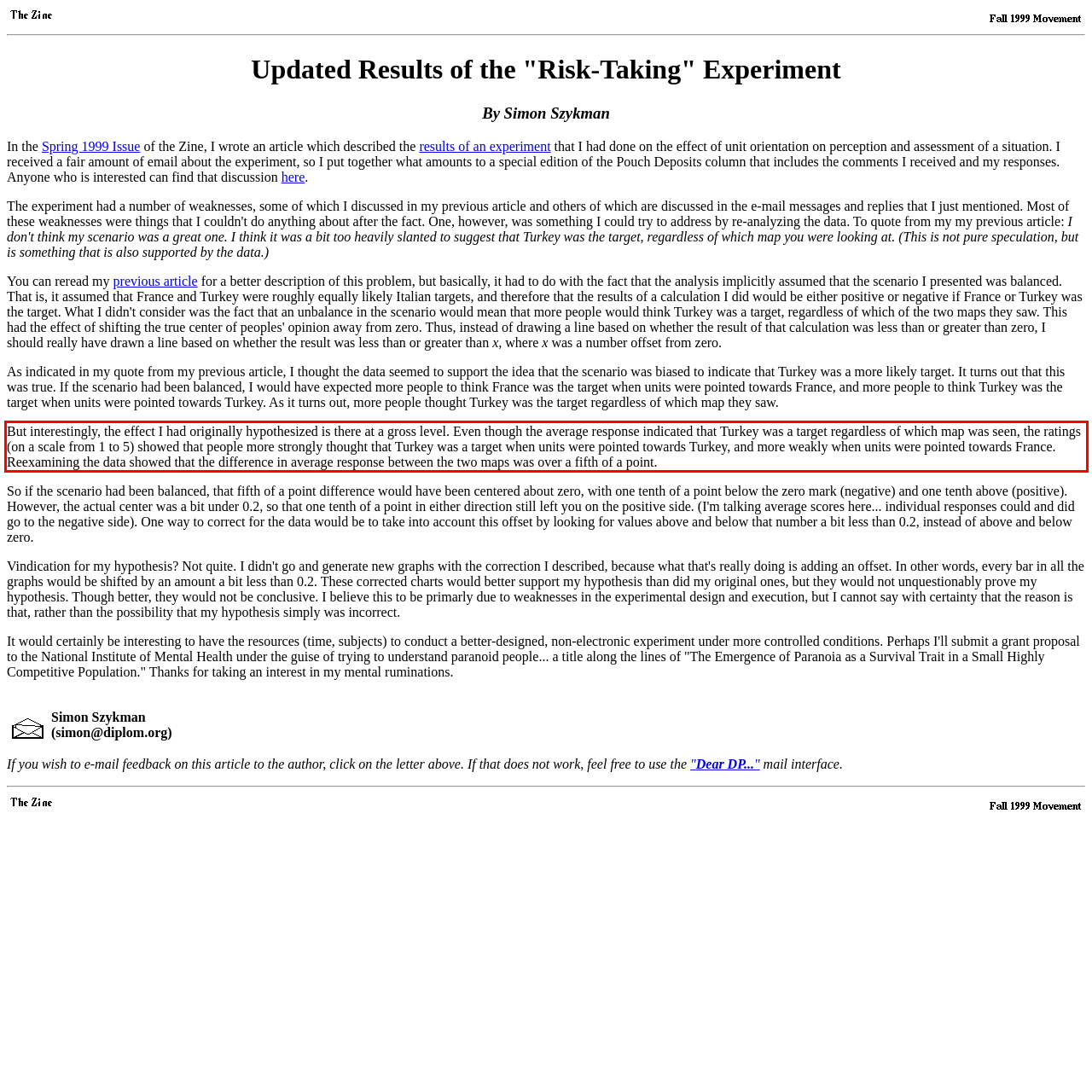Analyze the red bounding box in the provided webpage screenshot and generate the text content contained within.

But interestingly, the effect I had originally hypothesized is there at a gross level. Even though the average response indicated that Turkey was a target regardless of which map was seen, the ratings (on a scale from 1 to 5) showed that people more strongly thought that Turkey was a target when units were pointed towards Turkey, and more weakly when units were pointed towards France. Reexamining the data showed that the difference in average response between the two maps was over a fifth of a point.